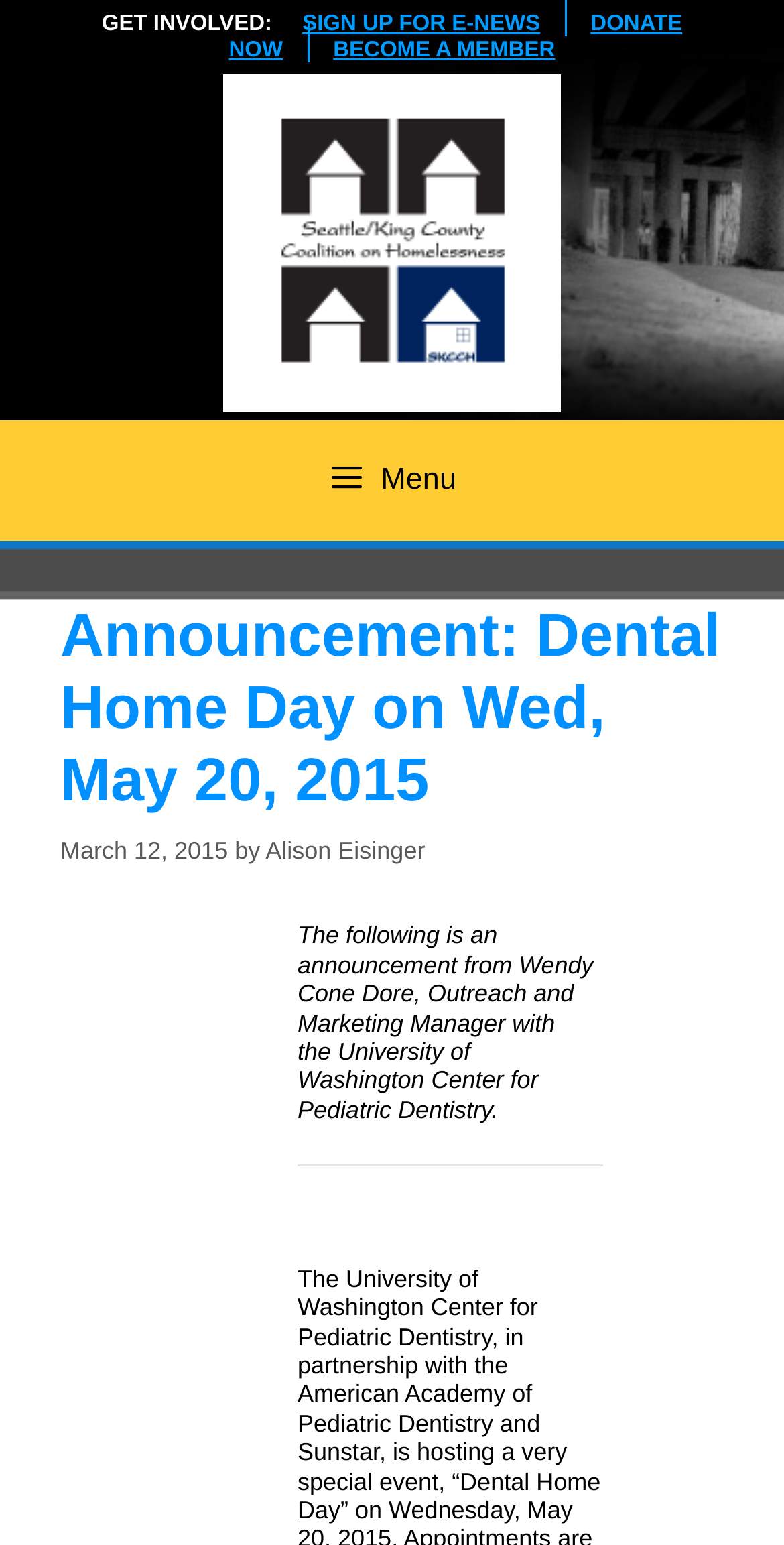Provide the bounding box coordinates of the UI element this sentence describes: "BECOME A MEMBER".

[0.394, 0.015, 0.708, 0.041]